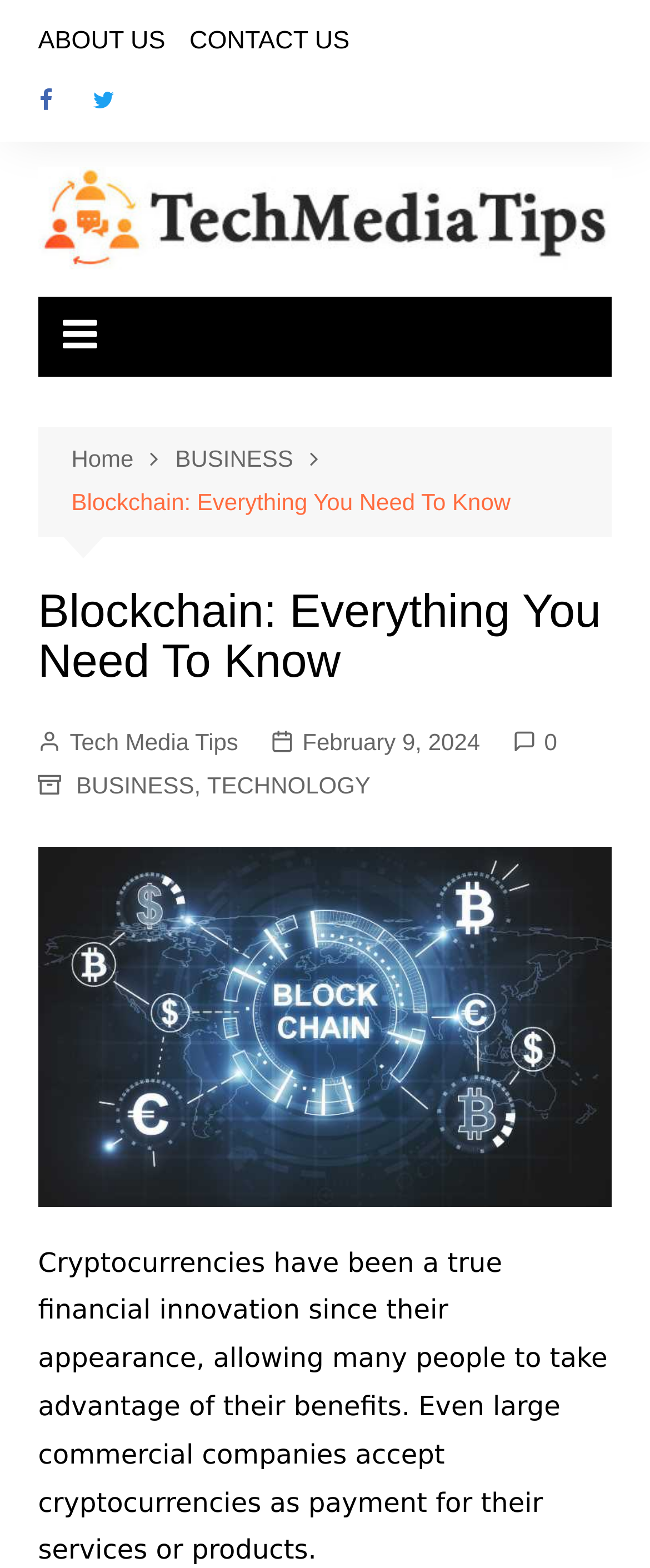Please find and generate the text of the main header of the webpage.

Blockchain: Everything You Need To Know